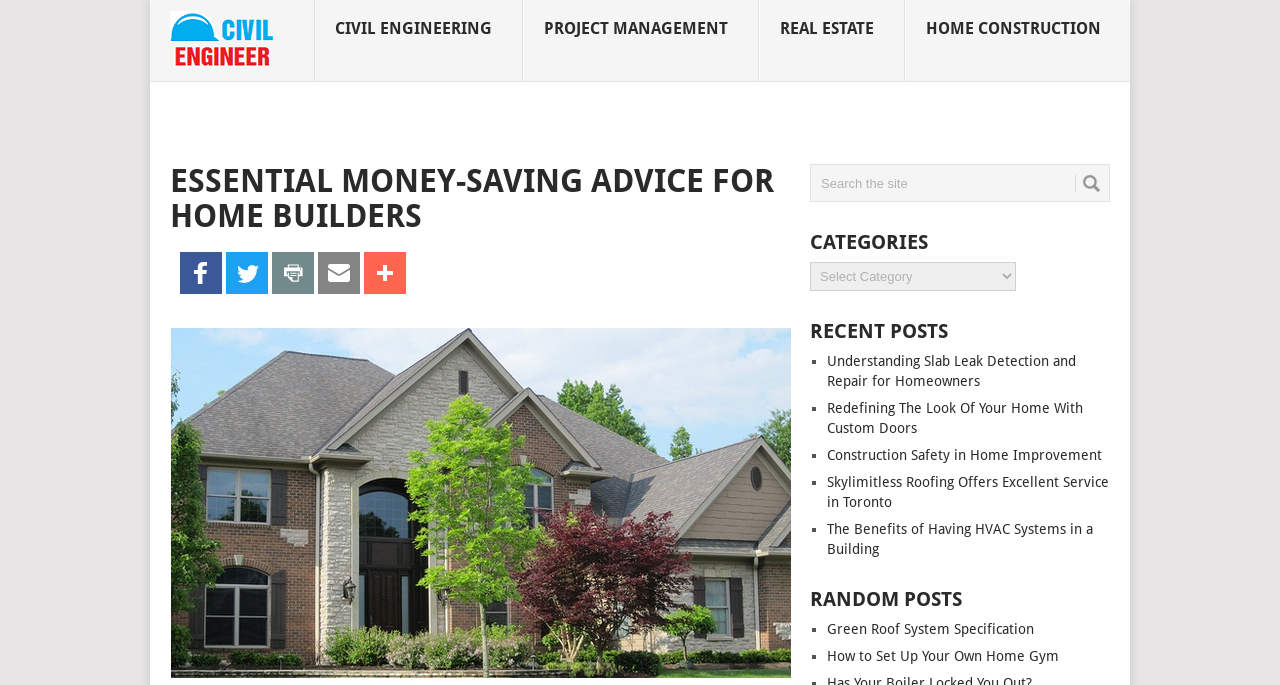Please indicate the bounding box coordinates for the clickable area to complete the following task: "Select a category from the dropdown". The coordinates should be specified as four float numbers between 0 and 1, i.e., [left, top, right, bottom].

[0.633, 0.382, 0.794, 0.425]